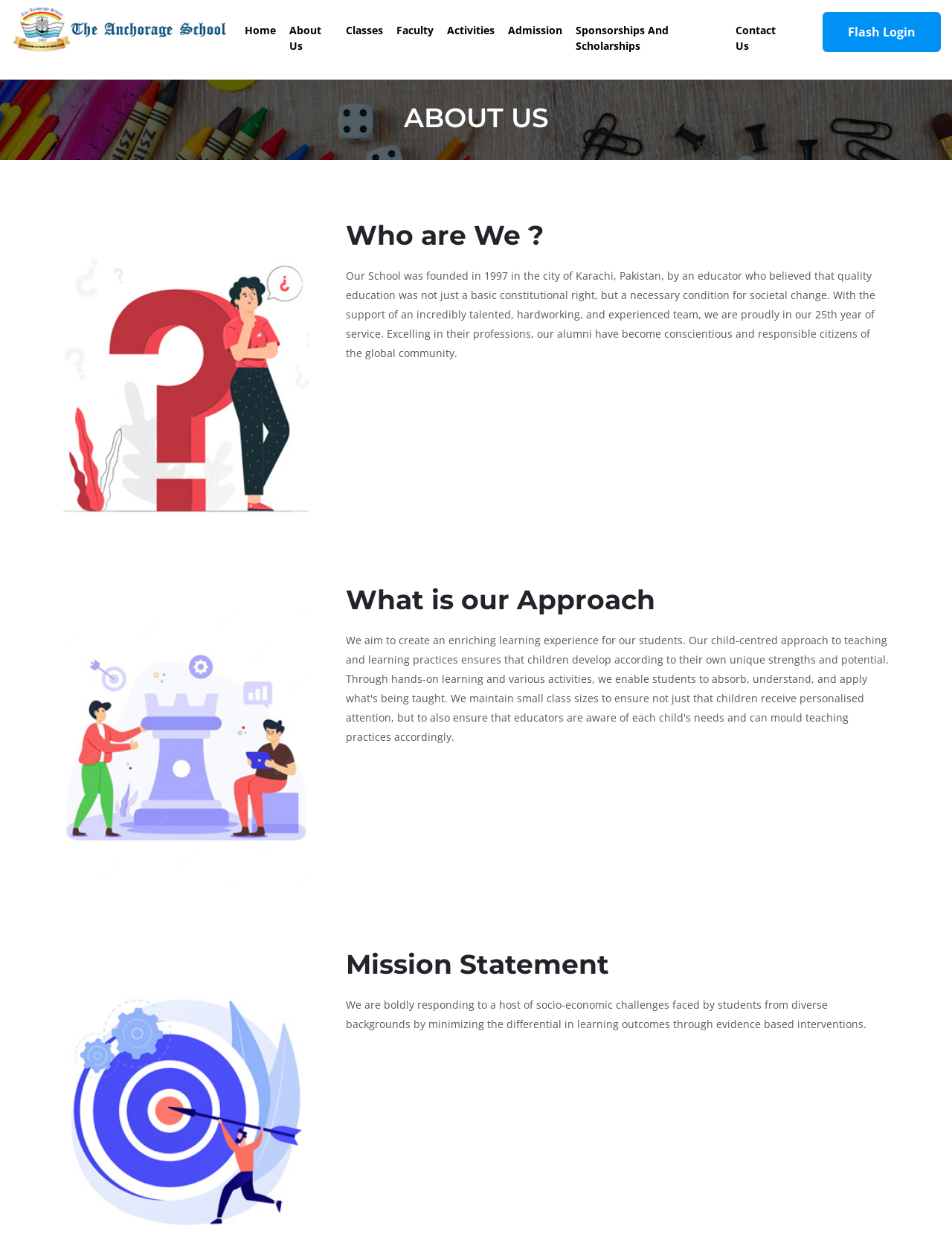Refer to the screenshot and answer the following question in detail:
How many images are on the page?

I counted the number of image elements on the page, which are two.